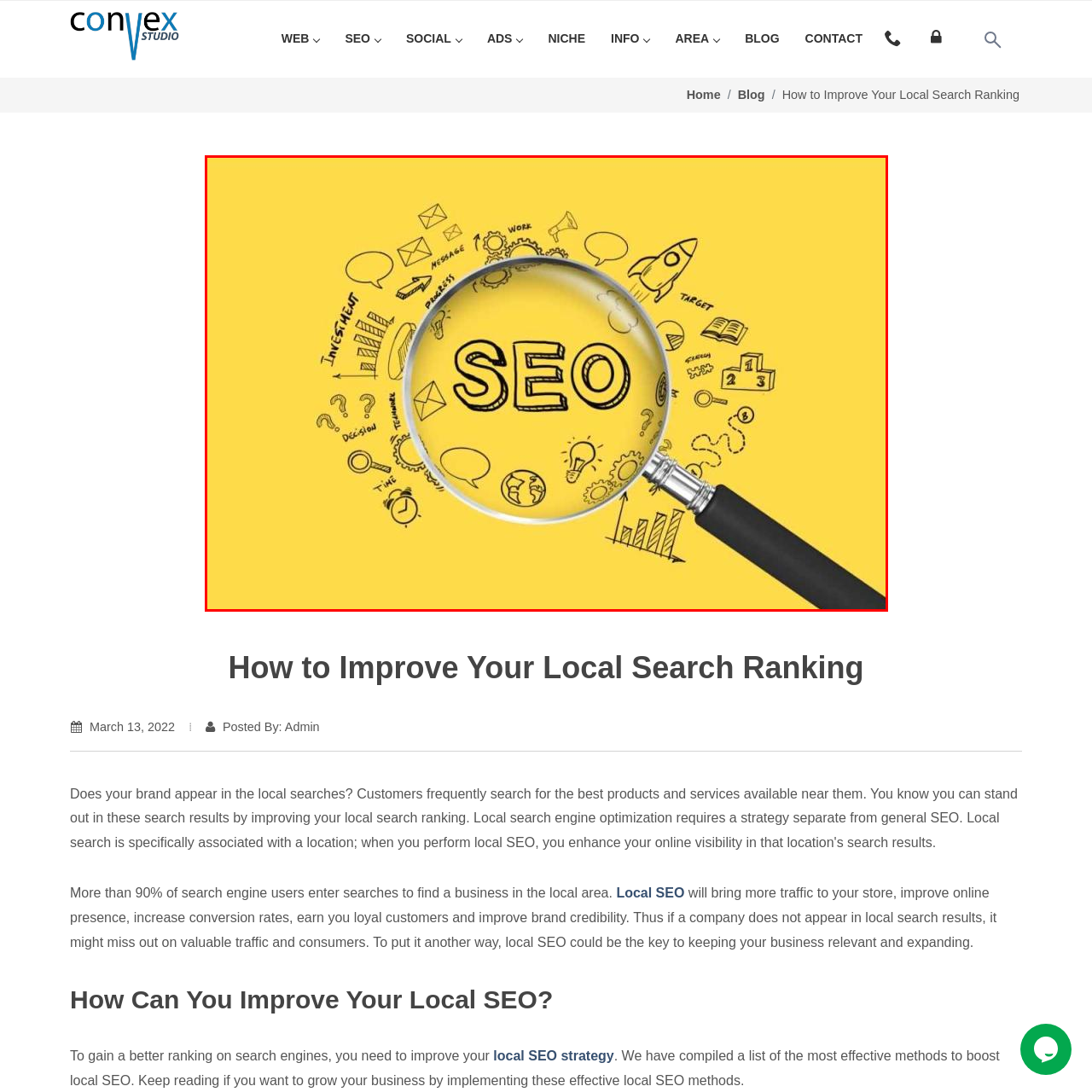Identify the subject within the red bounding box and respond to the following question in a single word or phrase:
What is the color of the background in the image?

Yellow